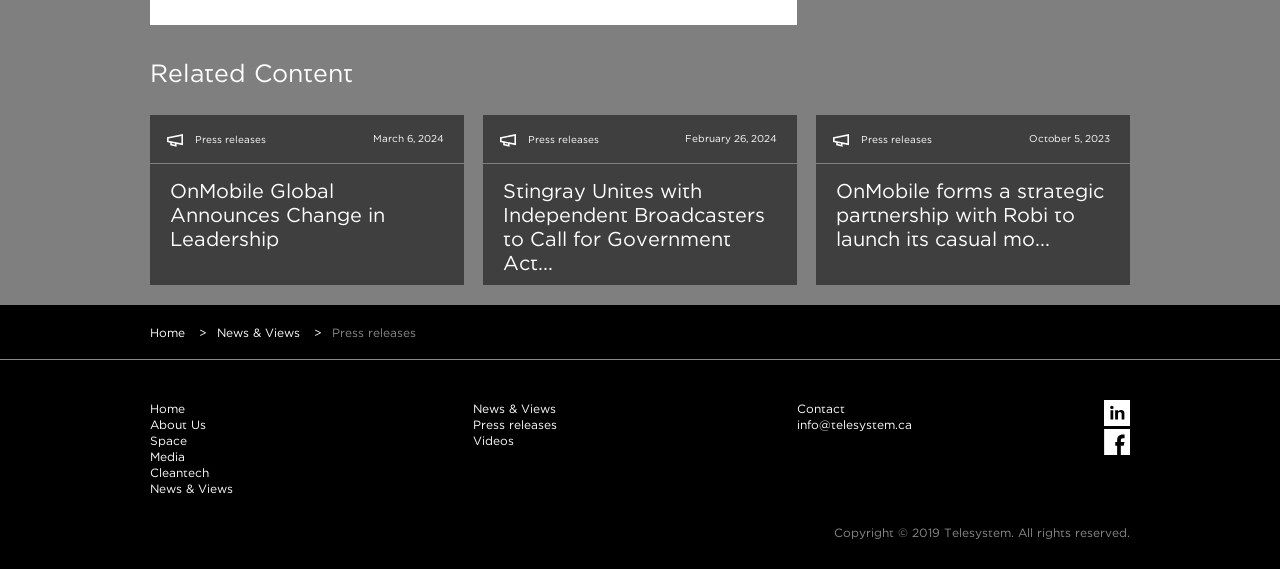Please find the bounding box coordinates of the element's region to be clicked to carry out this instruction: "Go to 'Home' page".

[0.117, 0.573, 0.145, 0.596]